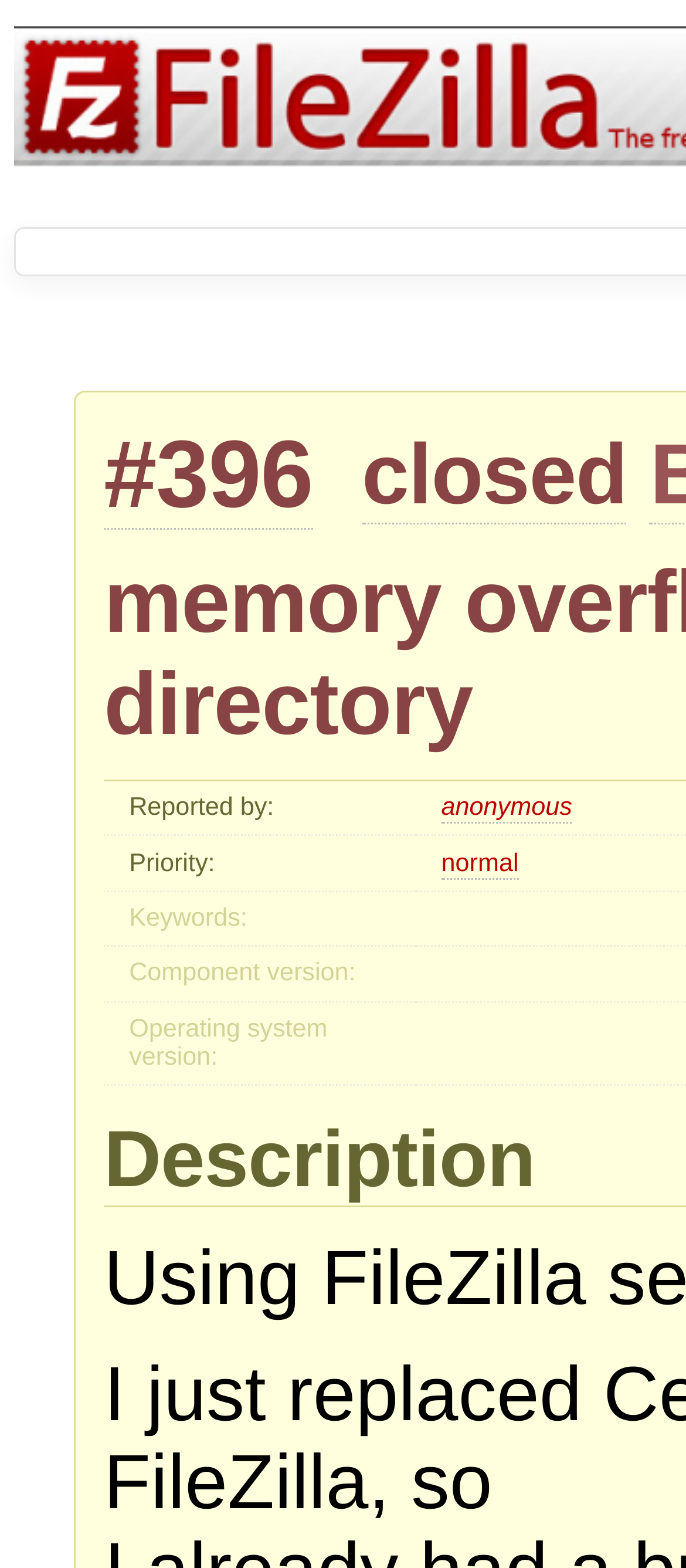What is the issue reported?
Look at the image and construct a detailed response to the question.

Based on the webpage, the issue reported is a memory overflow when viewing a directory, which is indicated by the link '#396' and the description 'memory overflow when viewing directory'.